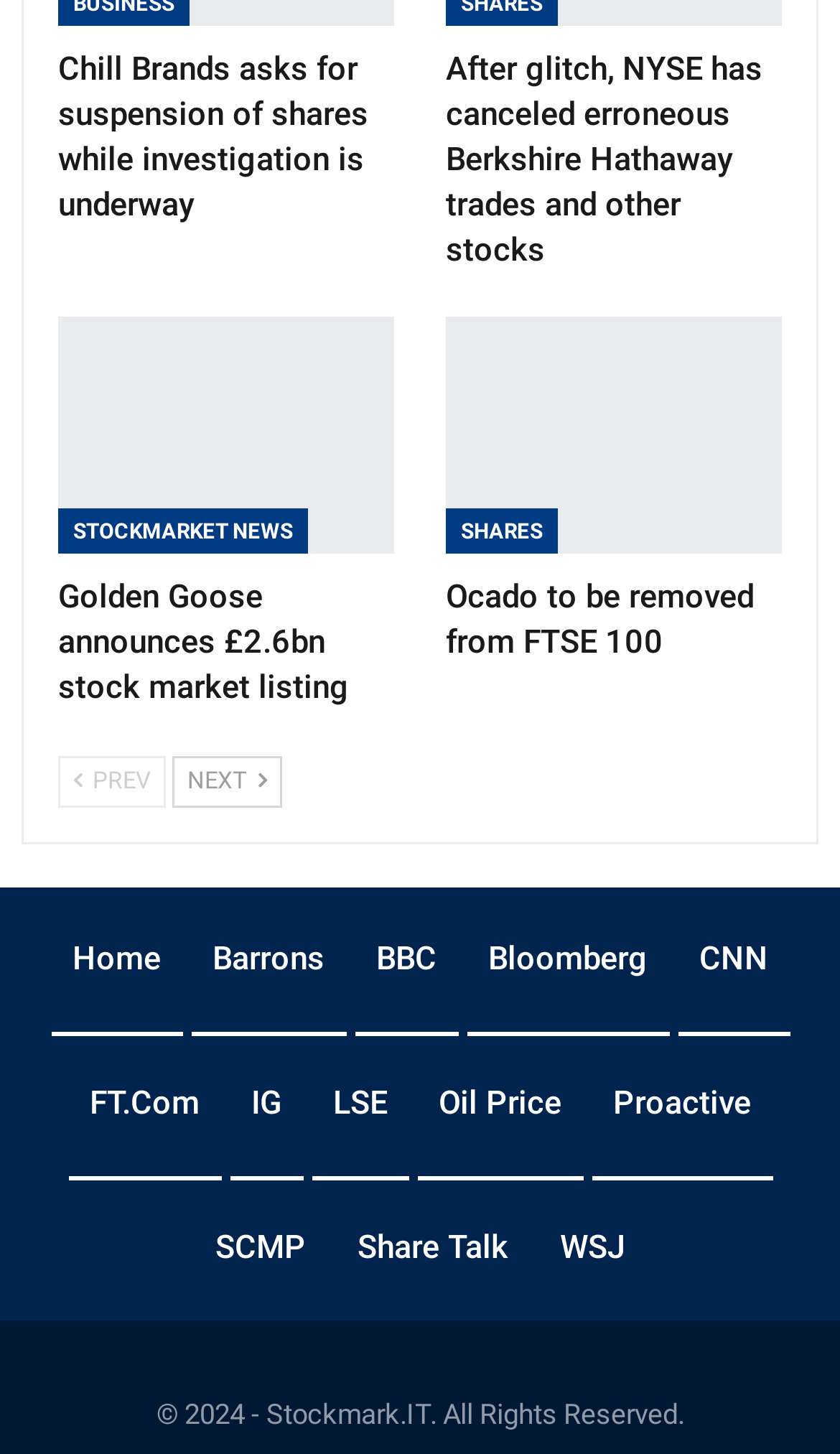Use a single word or phrase to answer the question: 
What is the copyright year mentioned at the bottom?

2024